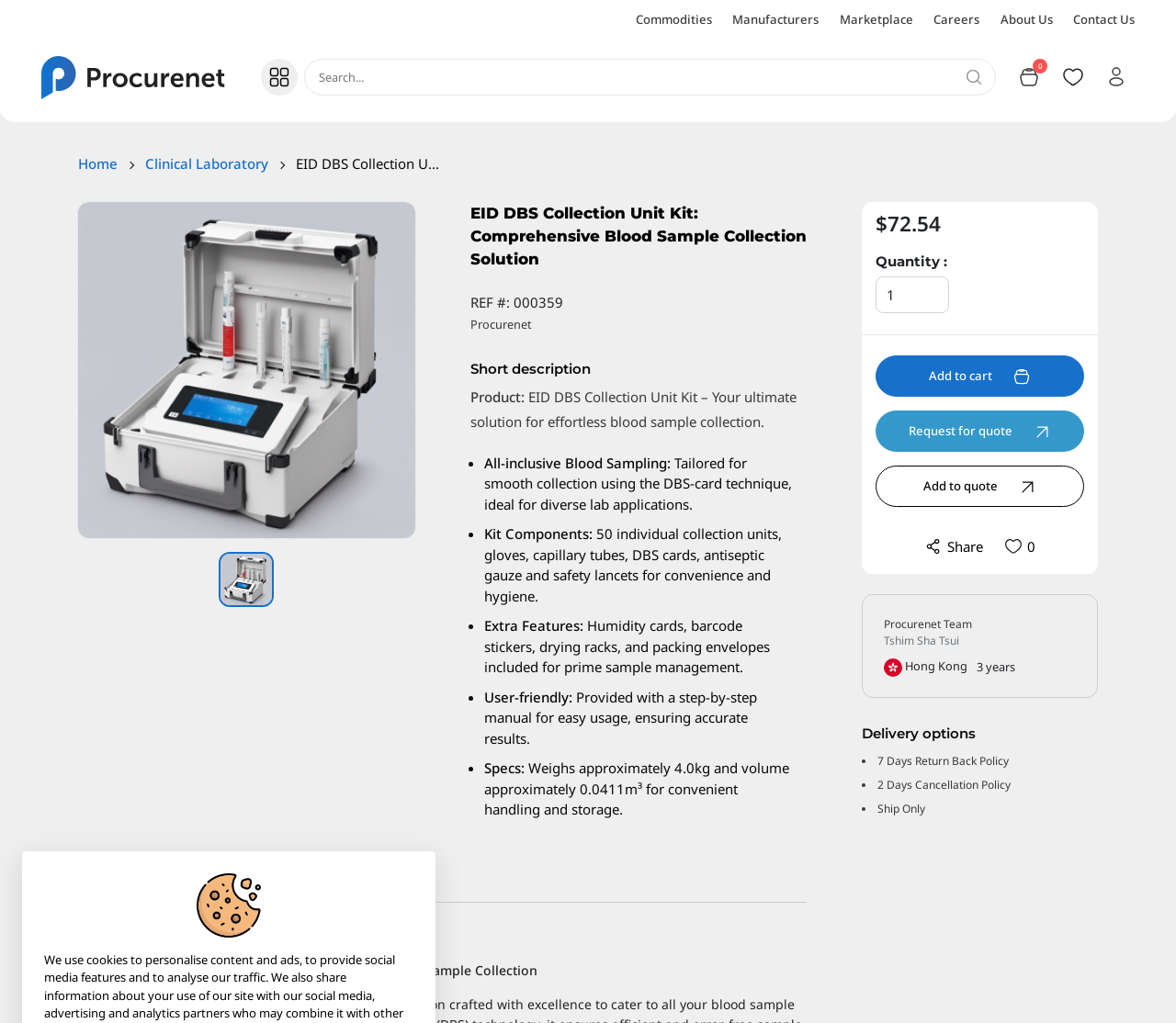Determine the bounding box coordinates of the UI element that matches the following description: "parent_node: 0". The coordinates should be four float numbers between 0 and 1 in the format [left, top, right, bottom].

[0.035, 0.054, 0.191, 0.097]